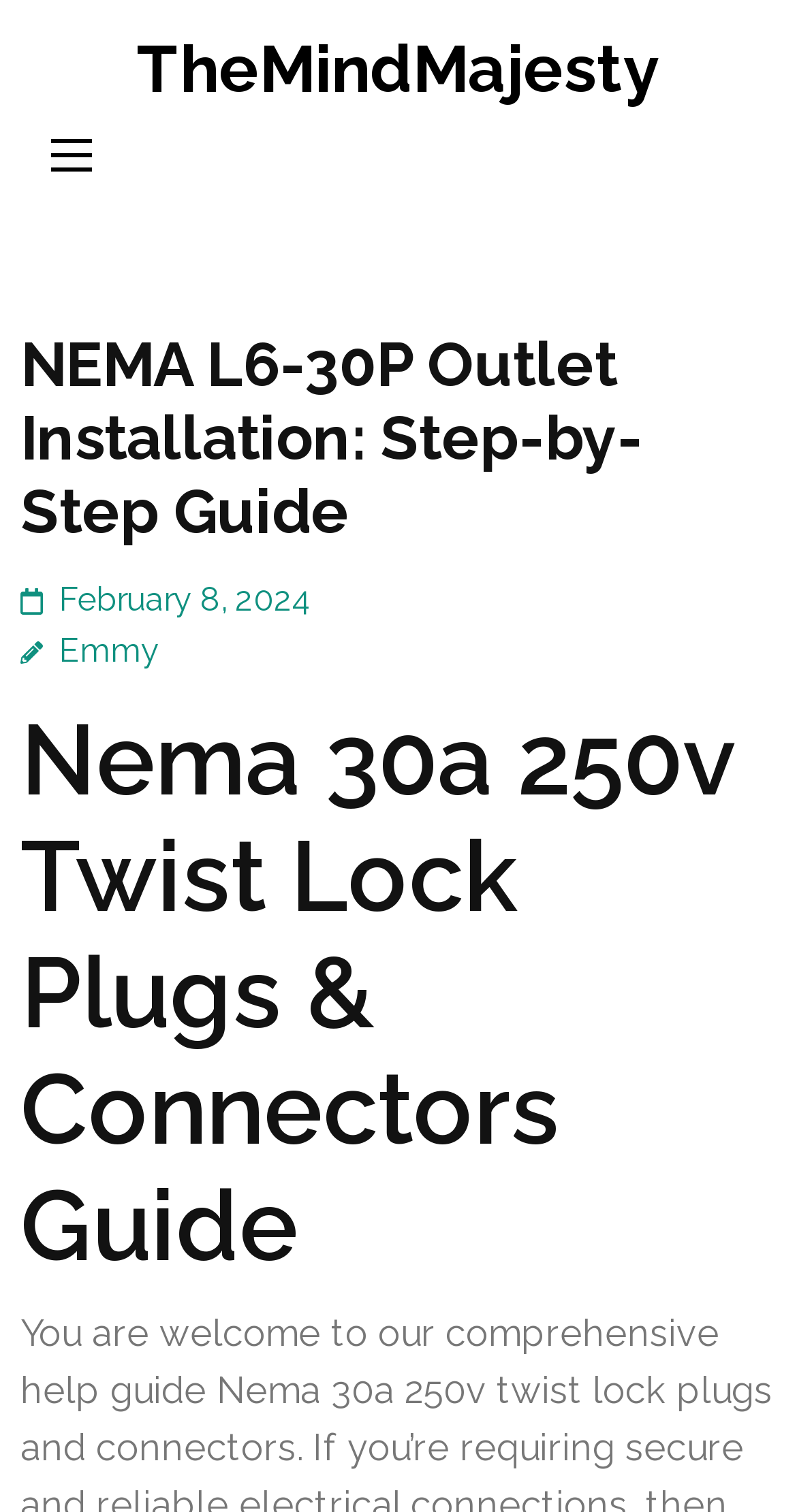Given the description "February 8, 2024", determine the bounding box of the corresponding UI element.

[0.074, 0.384, 0.392, 0.409]